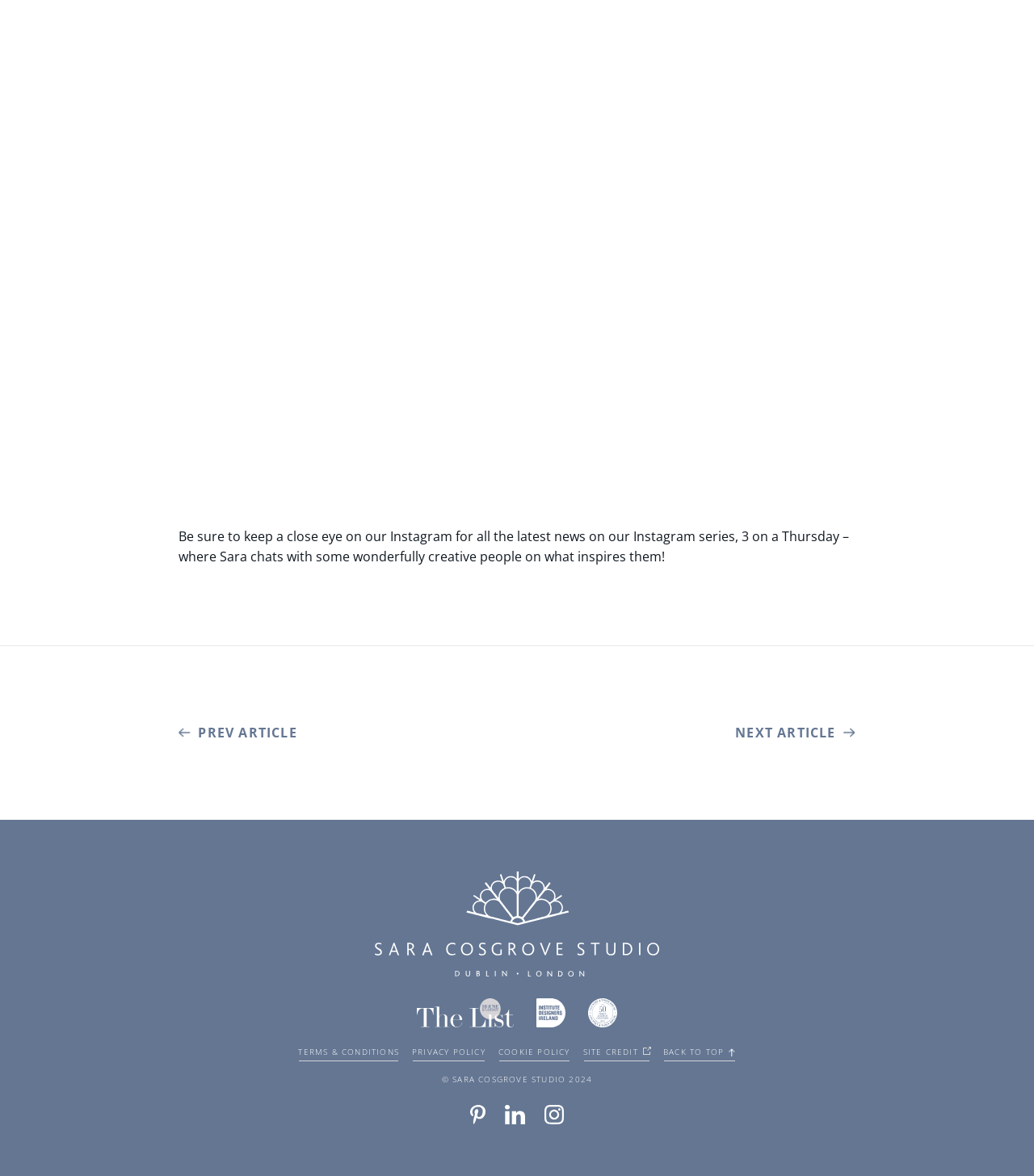What is the purpose of the 'BACK TO TOP' link?
Please respond to the question with a detailed and informative answer.

The 'BACK TO TOP' link is located at the bottom of the page, and it is likely used to navigate back to the top of the page. This is a common feature on websites to help users quickly return to the top of a long page.